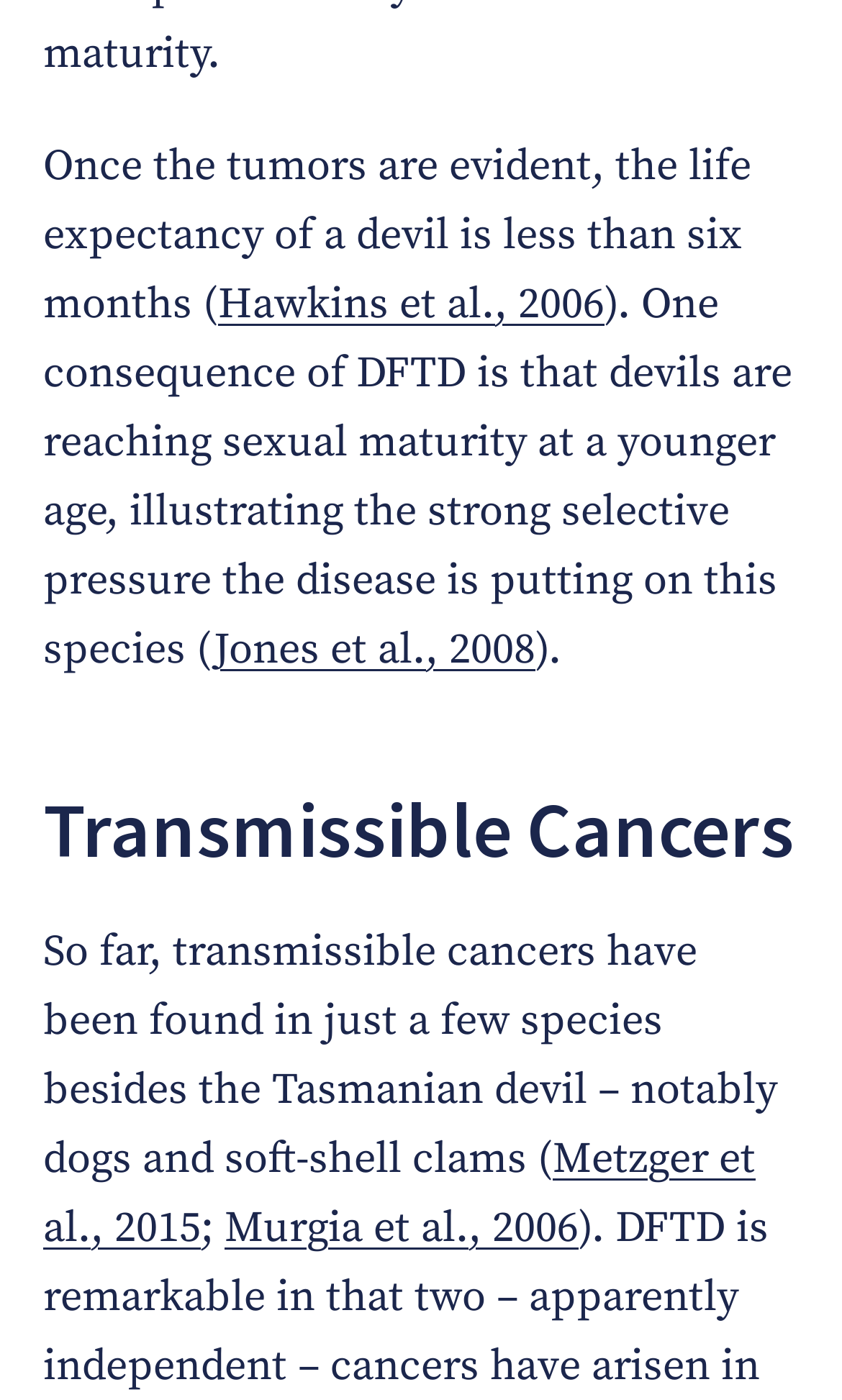For the given element description Hawkins et al., 2006, determine the bounding box coordinates of the UI element. The coordinates should follow the format (top-left x, top-left y, bottom-right x, bottom-right y) and be within the range of 0 to 1.

[0.259, 0.198, 0.718, 0.237]